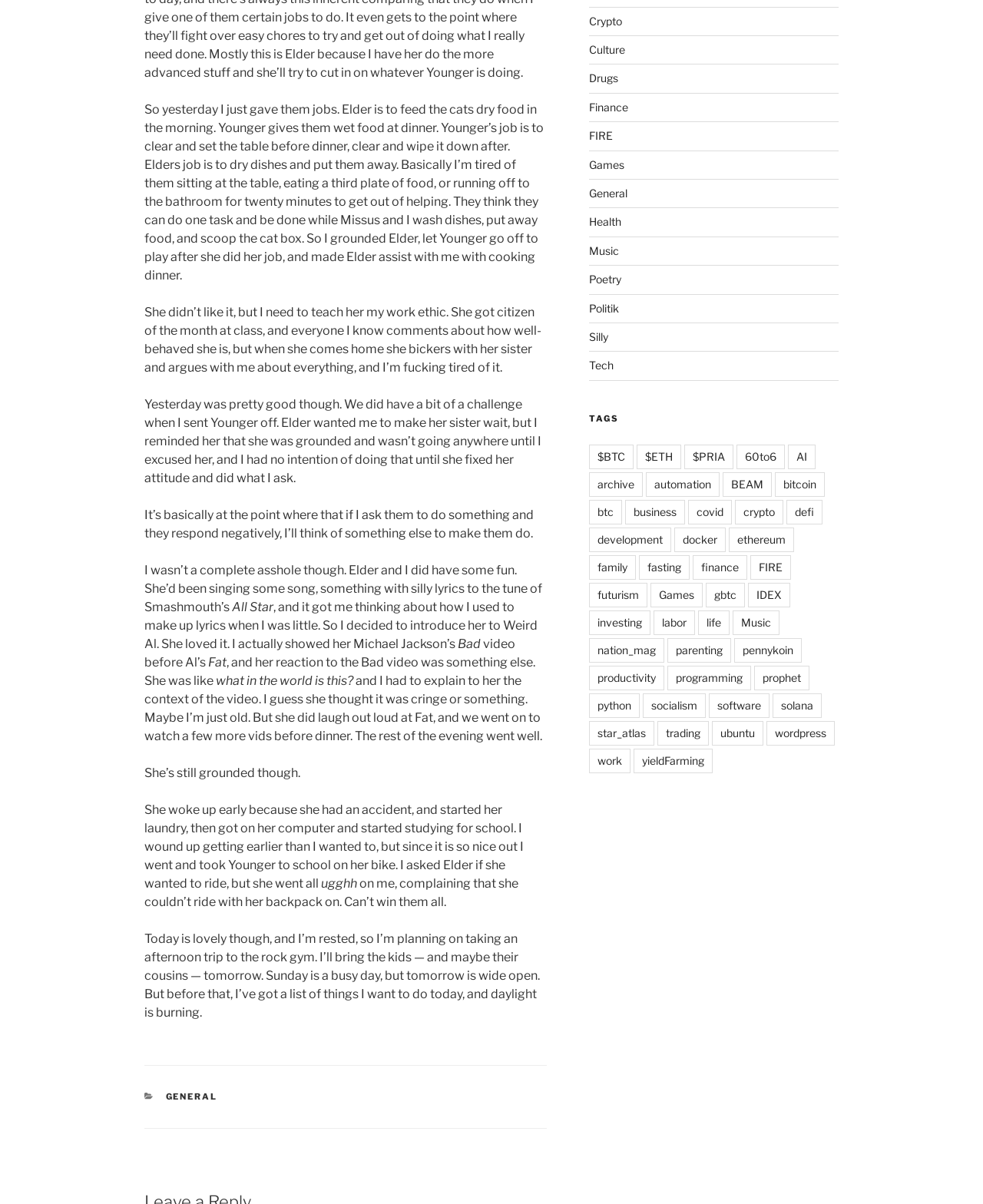Pinpoint the bounding box coordinates of the area that must be clicked to complete this instruction: "Click on the 'Crypto' link".

[0.599, 0.012, 0.632, 0.023]